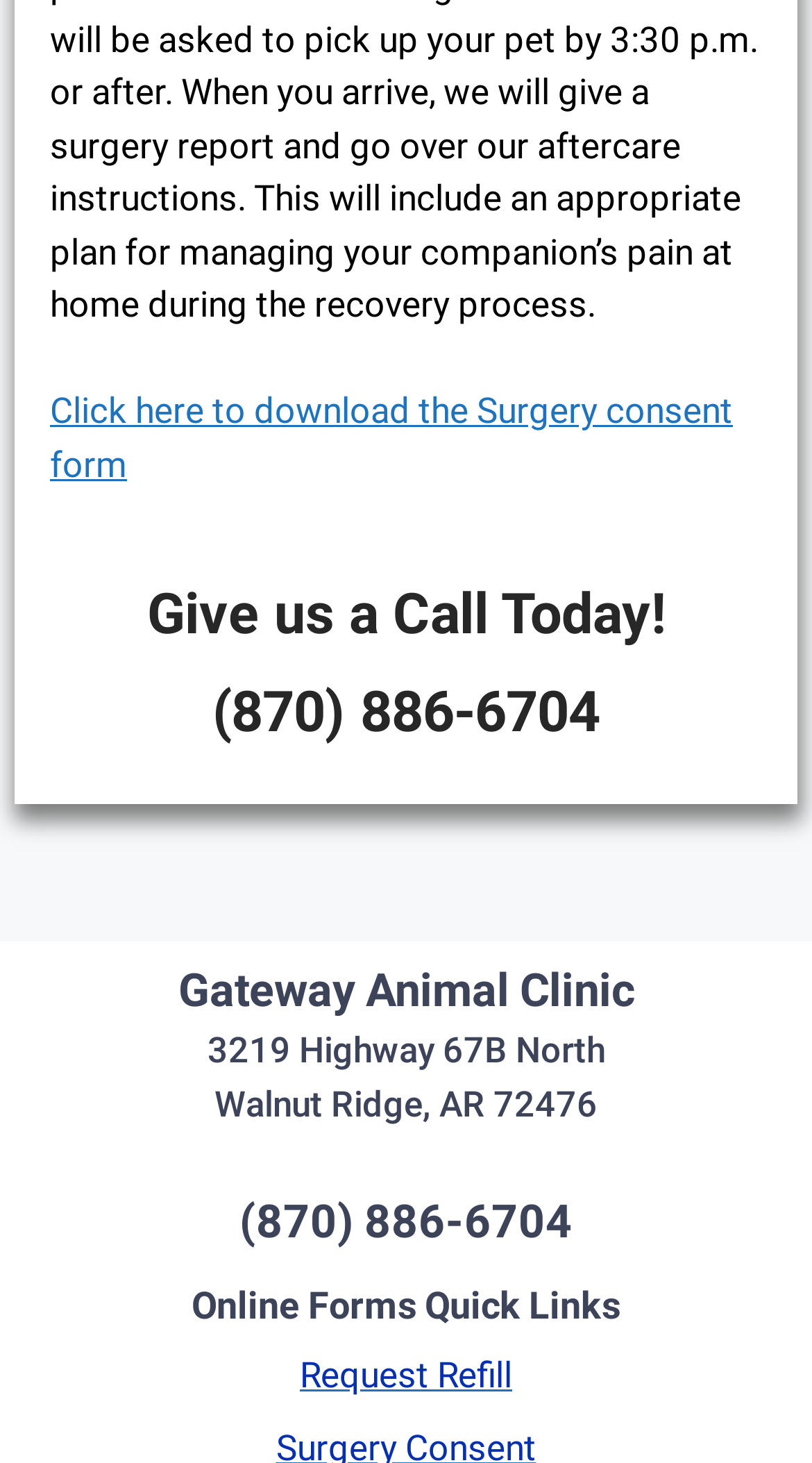Given the description "Show more", determine the bounding box of the corresponding UI element.

None